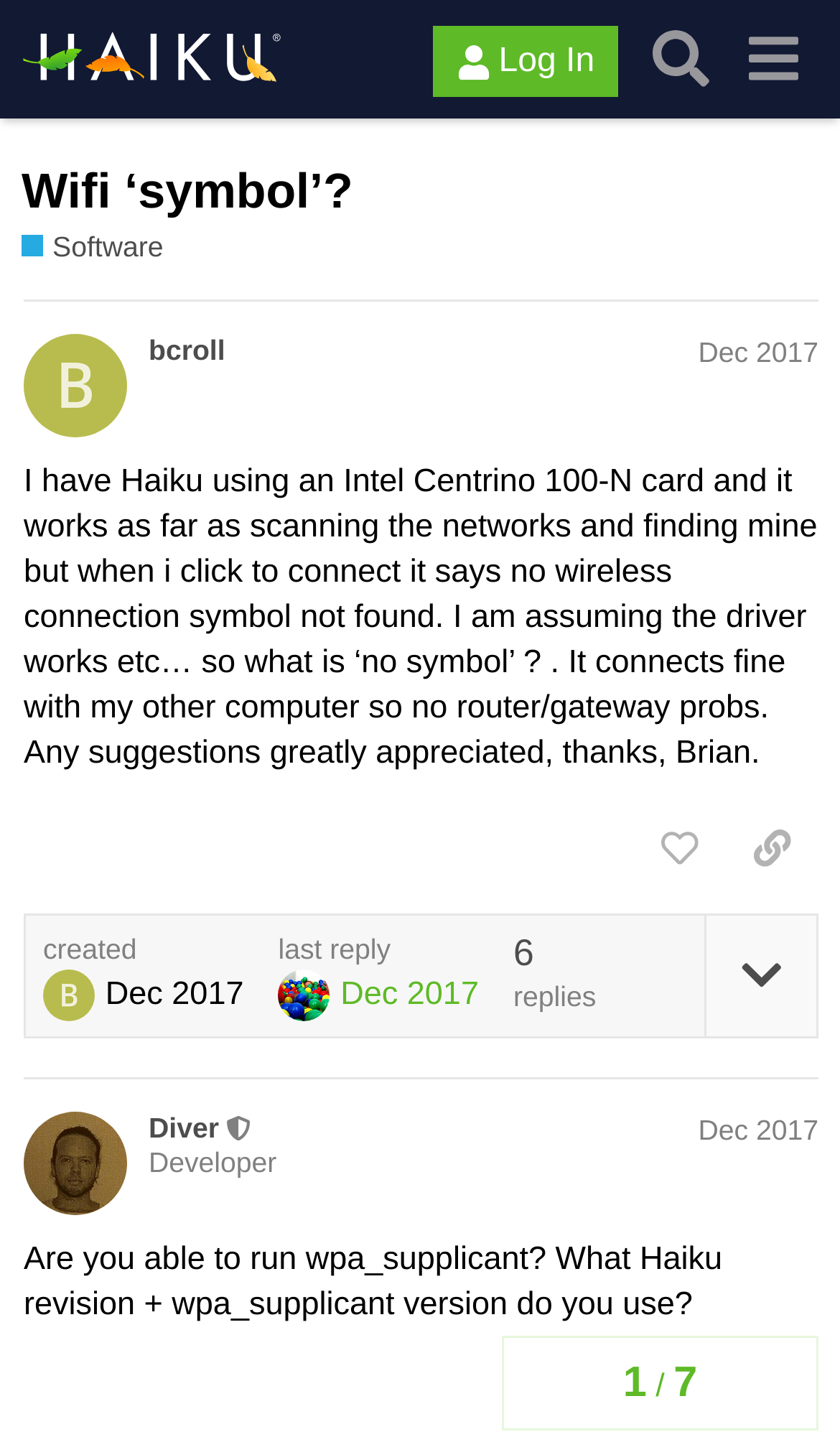Please respond in a single word or phrase: 
What is the date of the last reply?

Dec 22, 2017